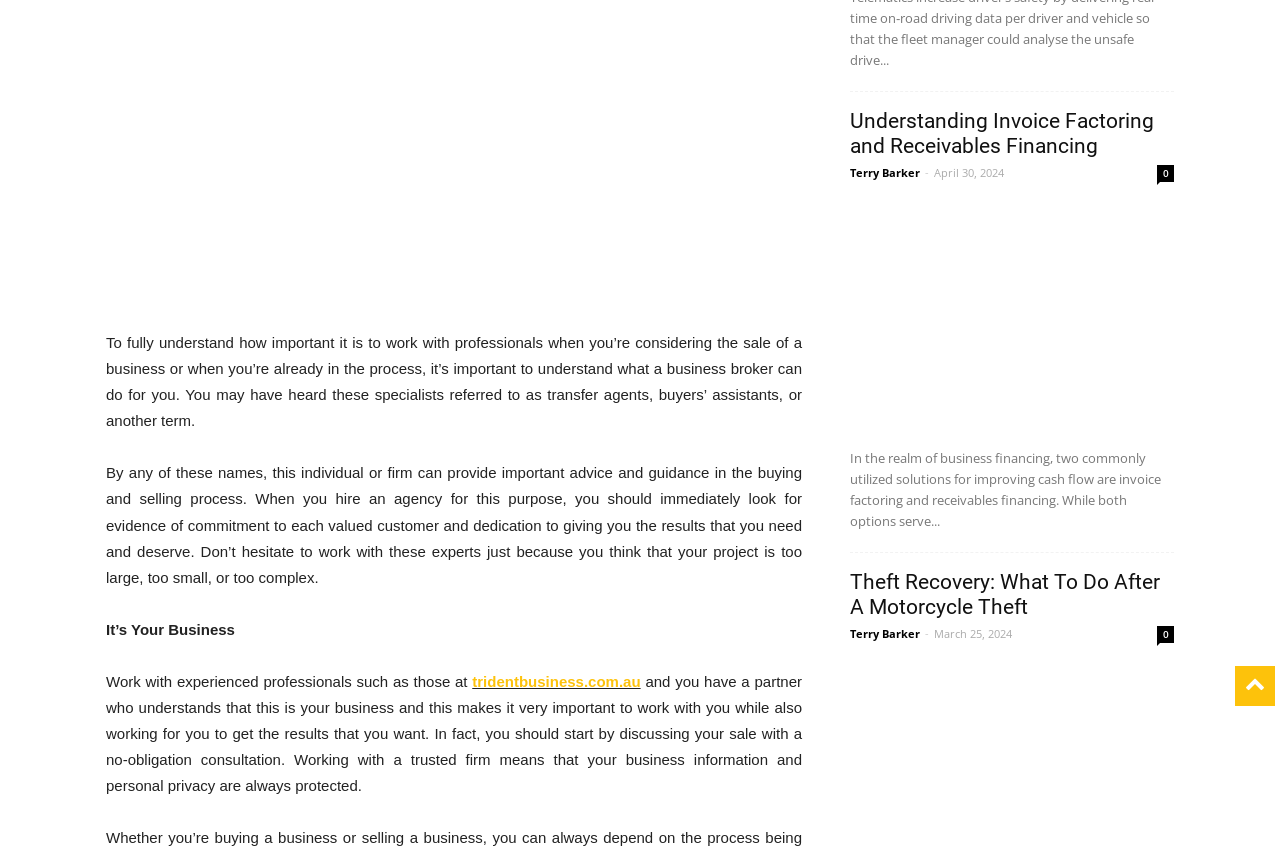Based on the description "Home", find the bounding box of the specified UI element.

[0.083, 0.087, 0.109, 0.108]